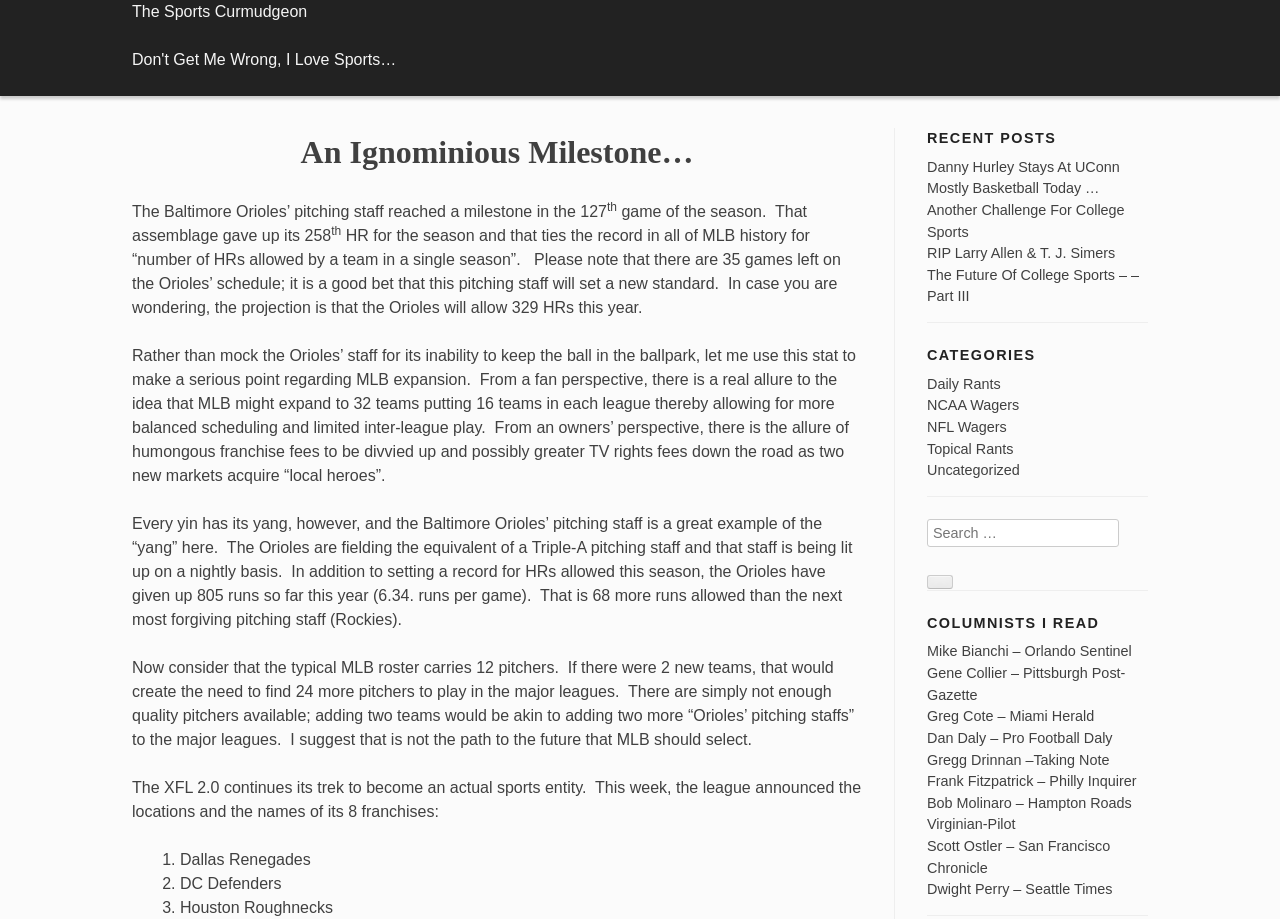Please locate the bounding box coordinates of the region I need to click to follow this instruction: "Click on the 'Search' button".

[0.724, 0.626, 0.745, 0.641]